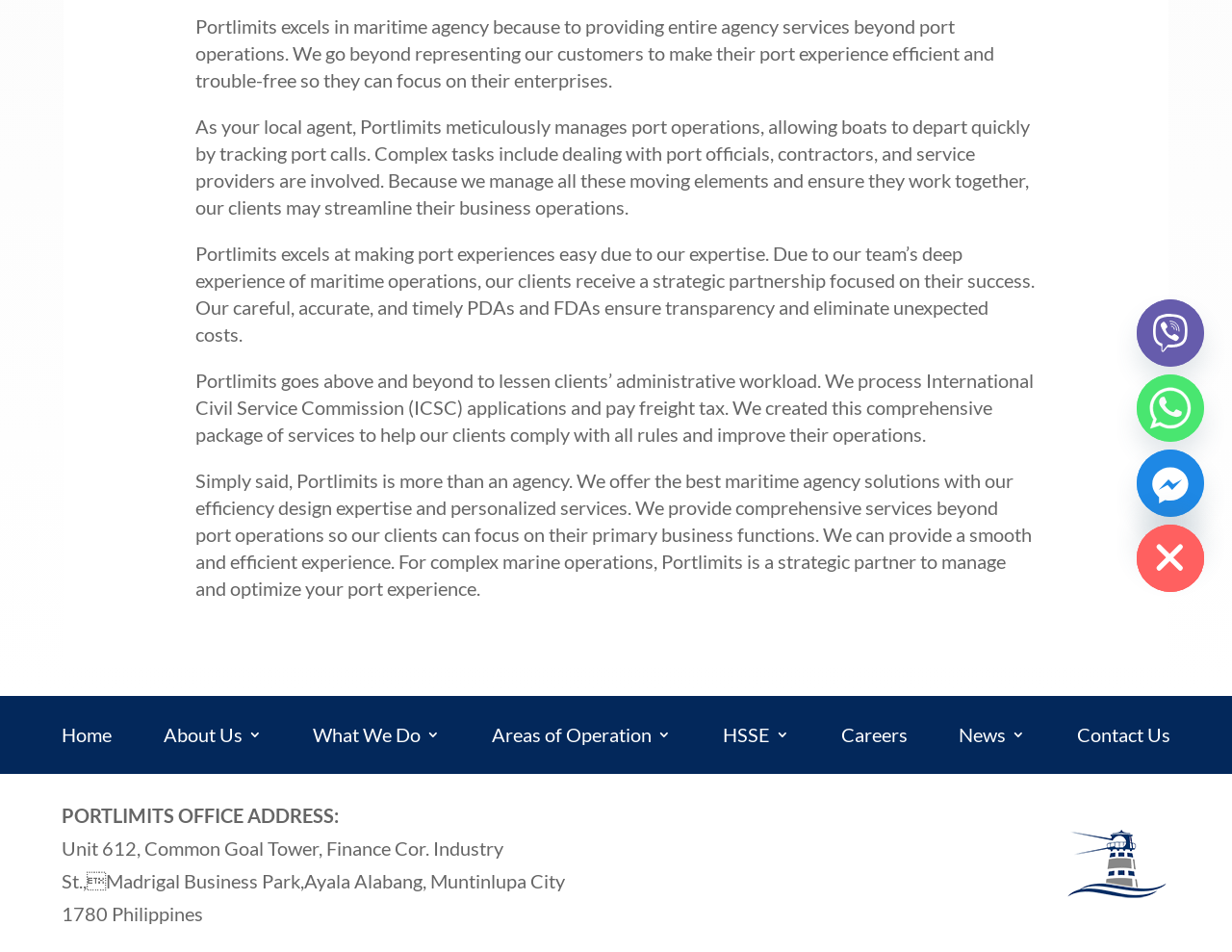Given the webpage screenshot and the description, determine the bounding box coordinates (top-left x, top-left y, bottom-right x, bottom-right y) that define the location of the UI element matching this description: About Us

[0.133, 0.757, 0.212, 0.779]